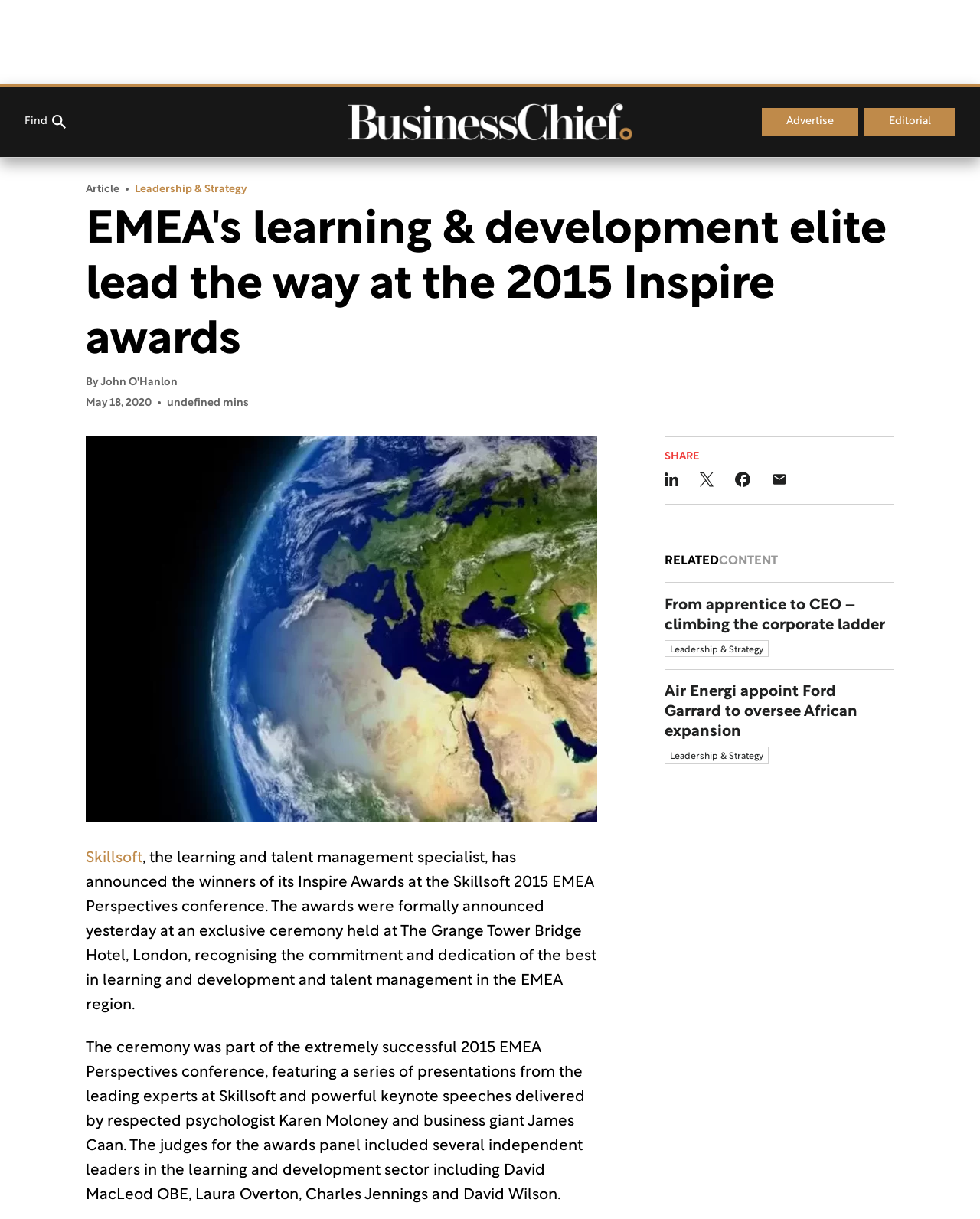Identify the bounding box of the UI element described as follows: "aria-label="twitter"". Provide the coordinates as four float numbers in the range of 0 to 1 [left, top, right, bottom].

[0.714, 0.383, 0.728, 0.404]